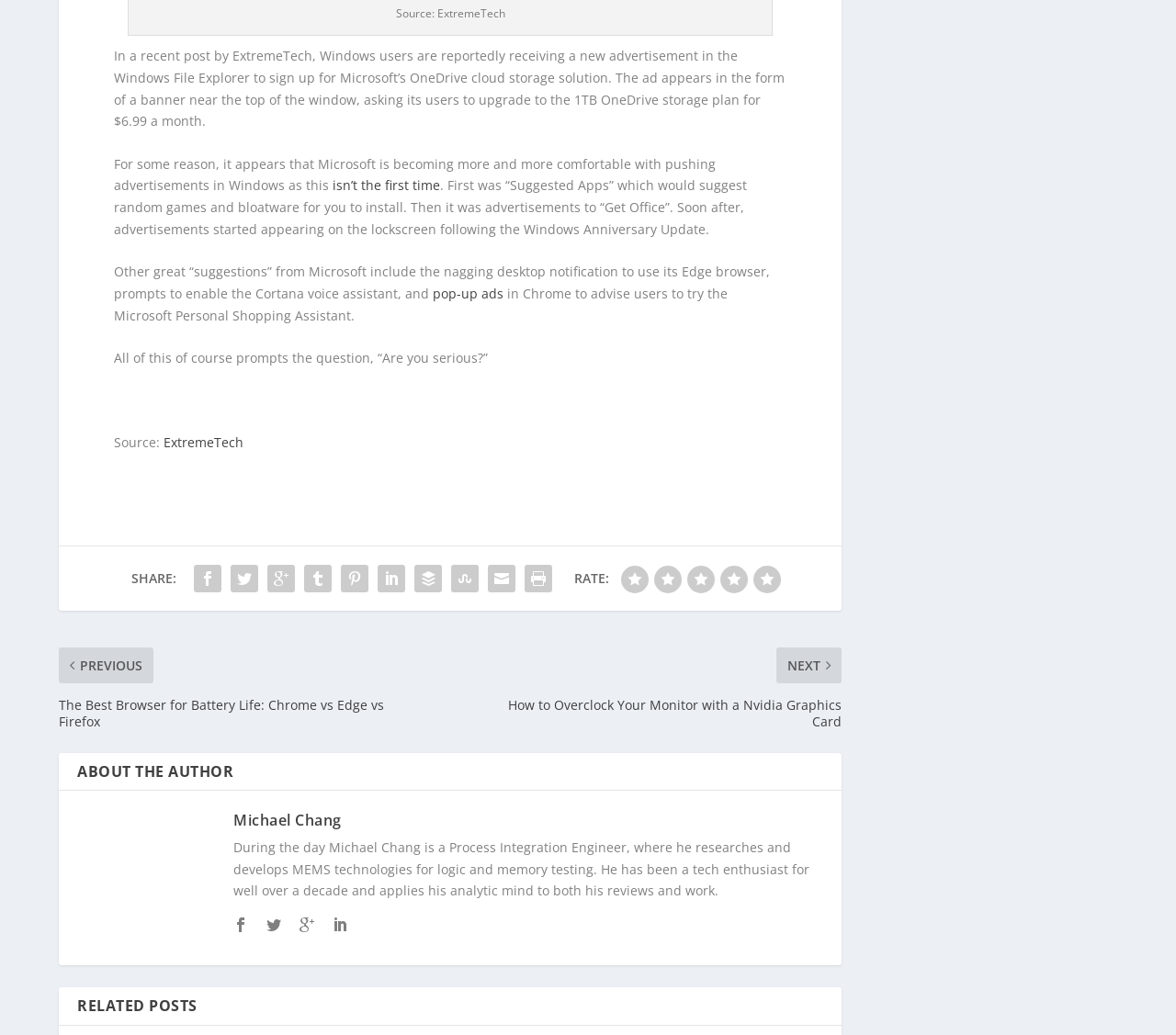What is the topic of the article?
Please respond to the question thoroughly and include all relevant details.

The topic of the article can be determined by reading the text content of the webpage, specifically the first paragraph, which mentions 'Windows users are reportedly receiving a new advertisement in the Windows File Explorer'.